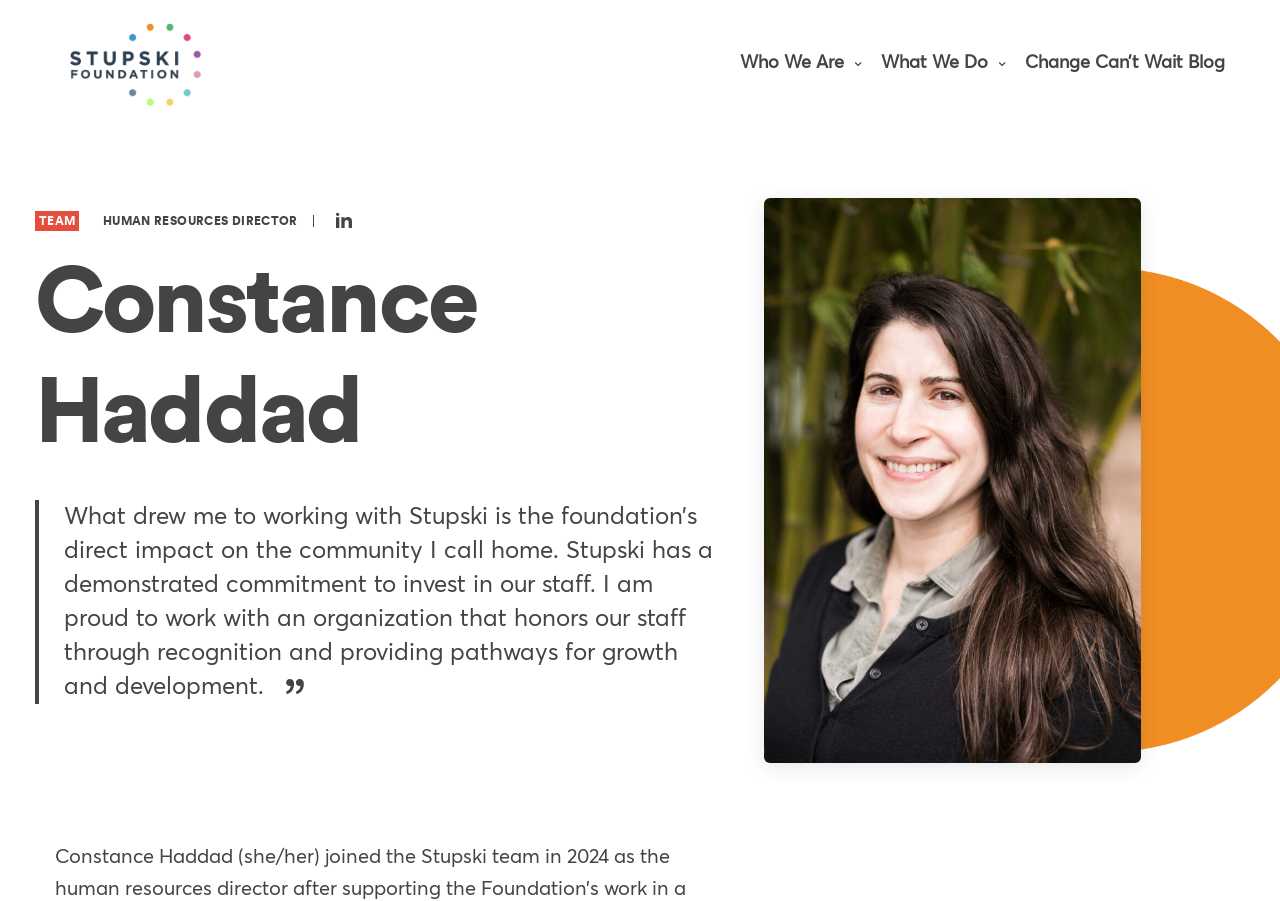Use a single word or phrase to respond to the question:
What is the topic of the blog mentioned on this webpage?

Change Can’t Wait